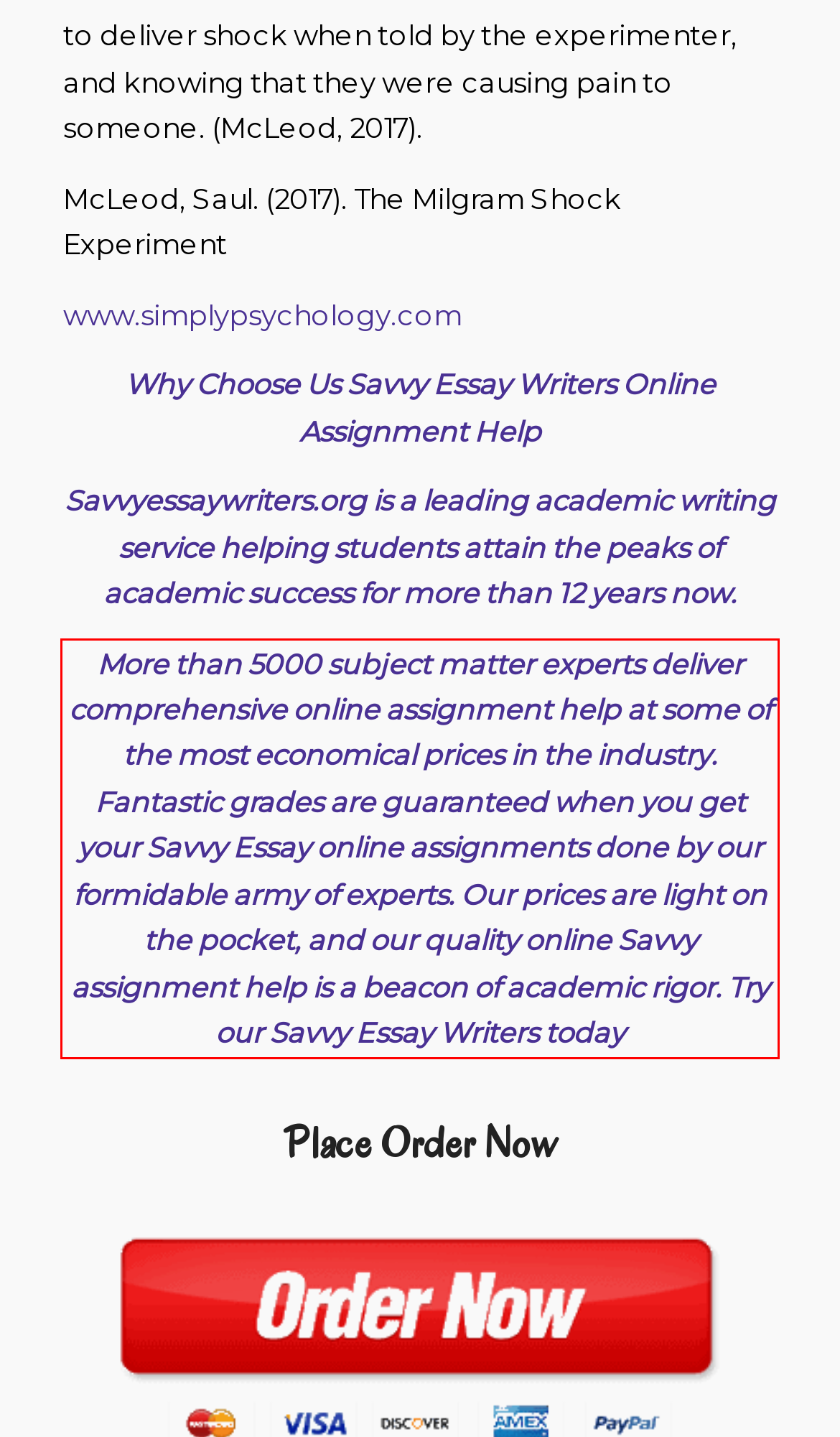Given the screenshot of a webpage, identify the red rectangle bounding box and recognize the text content inside it, generating the extracted text.

More than 5000 subject matter experts deliver comprehensive online assignment help at some of the most economical prices in the industry. Fantastic grades are guaranteed when you get your Savvy Essay online assignments done by our formidable army of experts. Our prices are light on the pocket, and our quality online Savvy assignment help is a beacon of academic rigor. Try our Savvy Essay Writers today